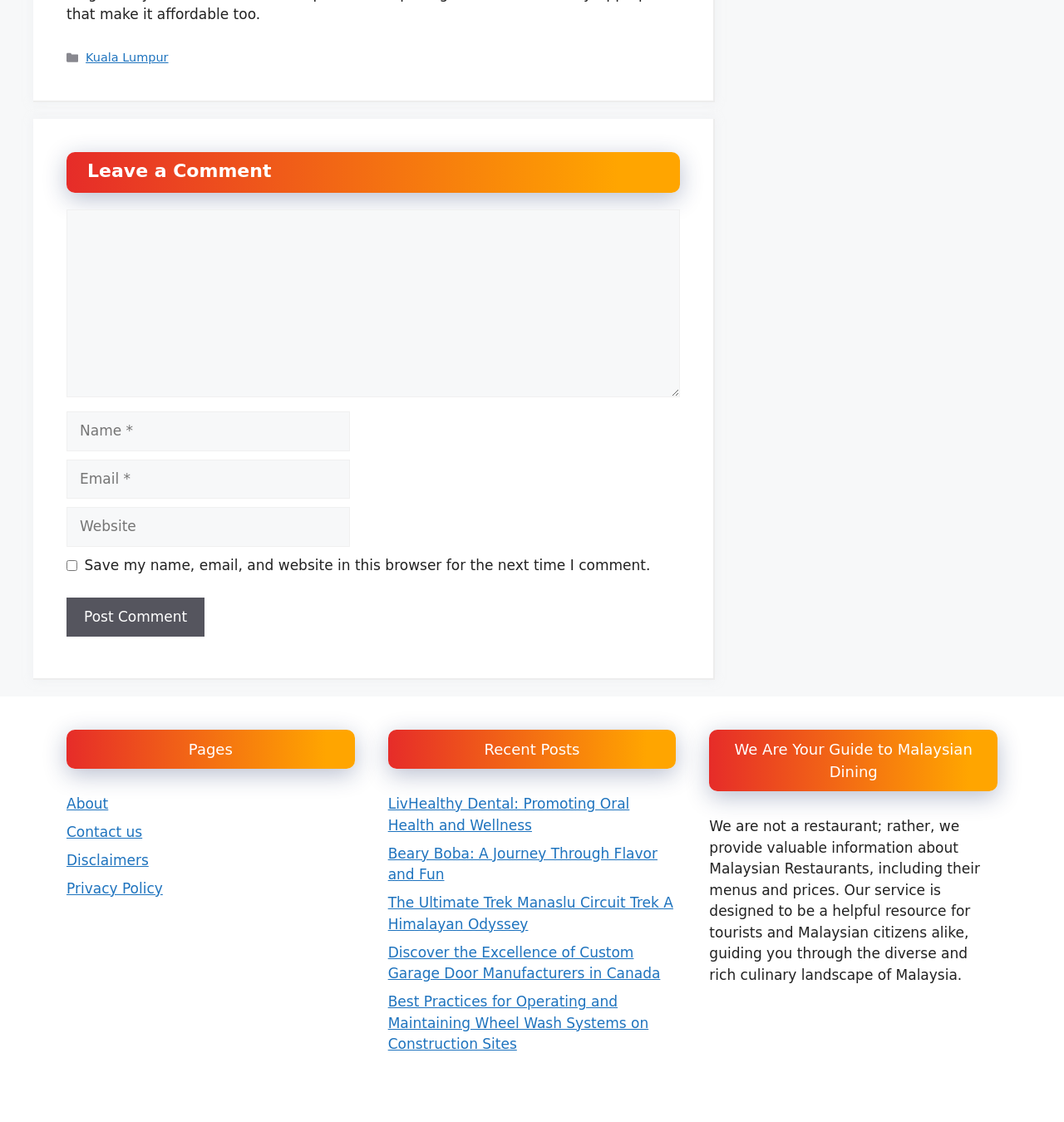What are the recent posts about?
Refer to the image and provide a one-word or short phrase answer.

Various topics